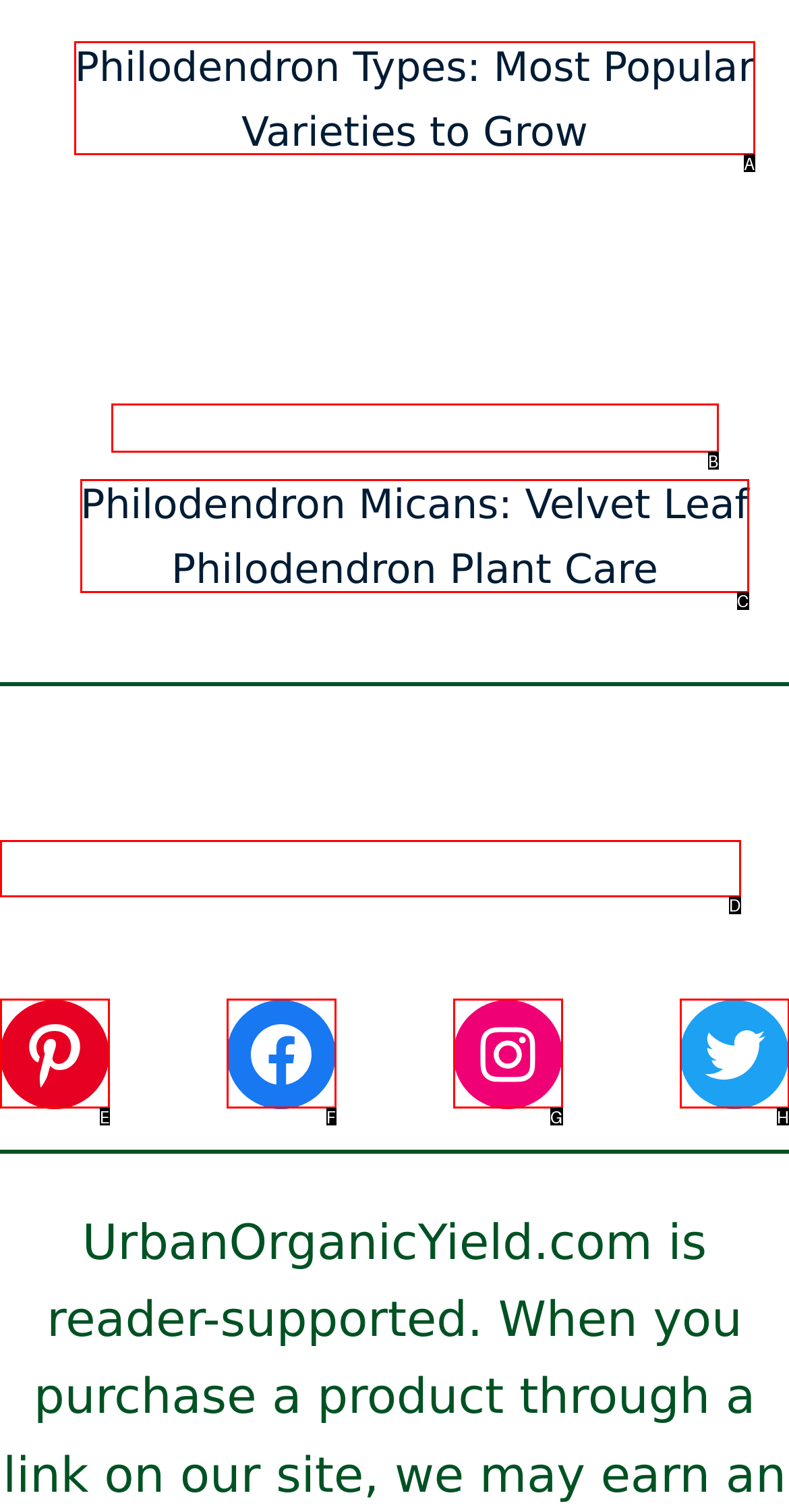For the task "Read about Philodendron Micans plant care", which option's letter should you click? Answer with the letter only.

C